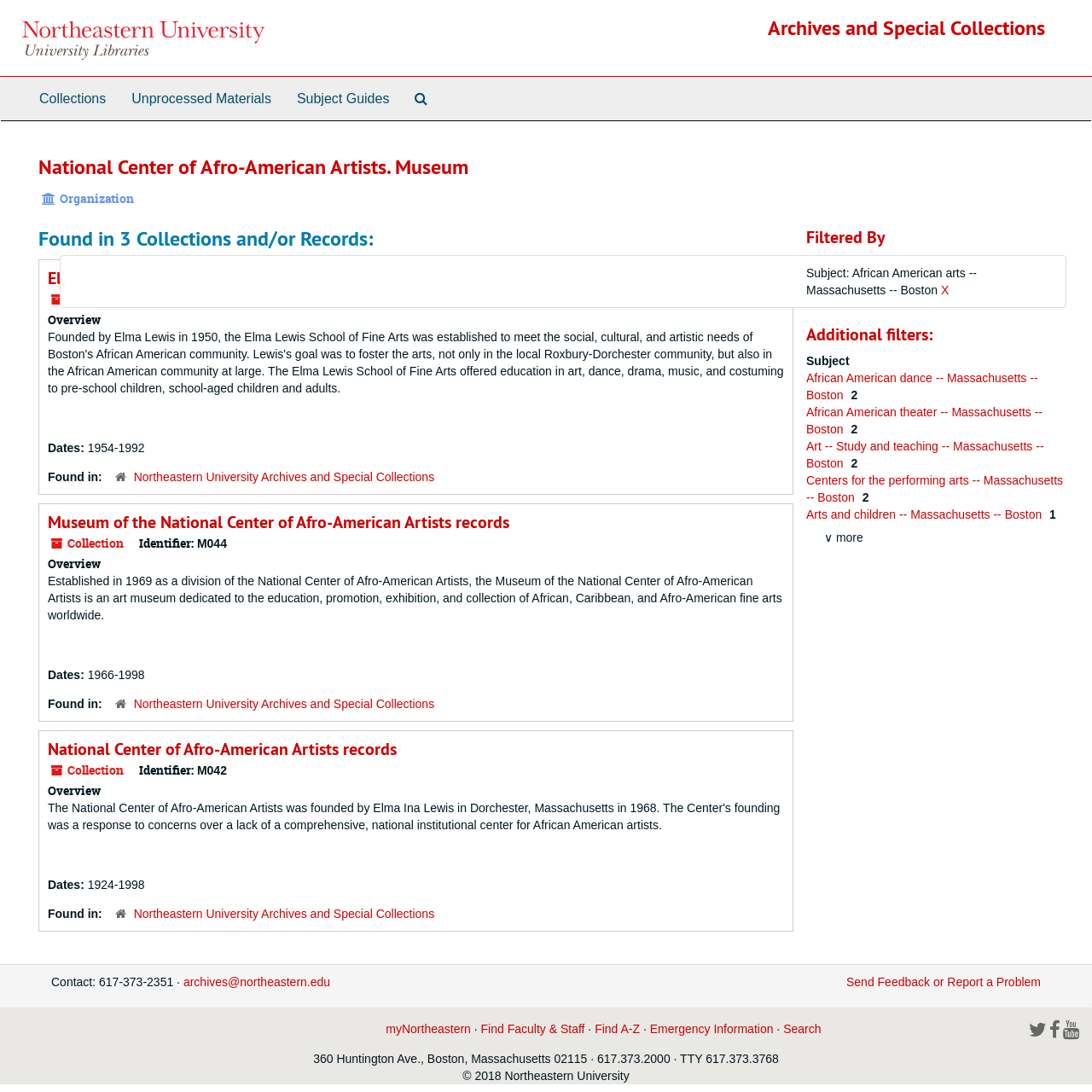Find the bounding box coordinates for the area that should be clicked to accomplish the instruction: "View the 'Elma Lewis School of Fine Arts records' collection".

[0.044, 0.244, 0.299, 0.265]